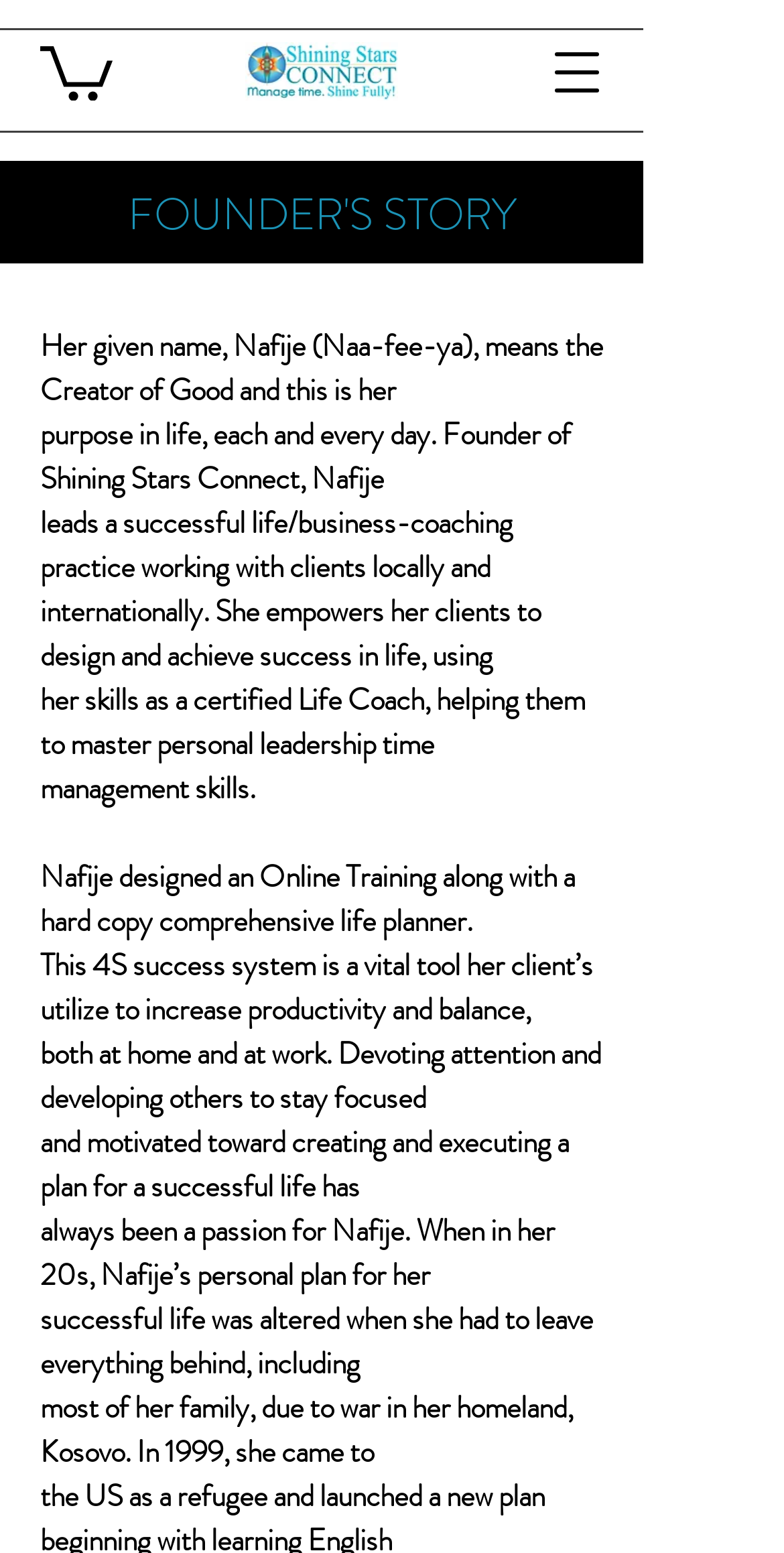What is the name of the organization founded by Nafije?
Give a detailed and exhaustive answer to the question.

The text mentions that Nafije is the founder of Shining Stars Connect, a successful life/business-coaching practice.